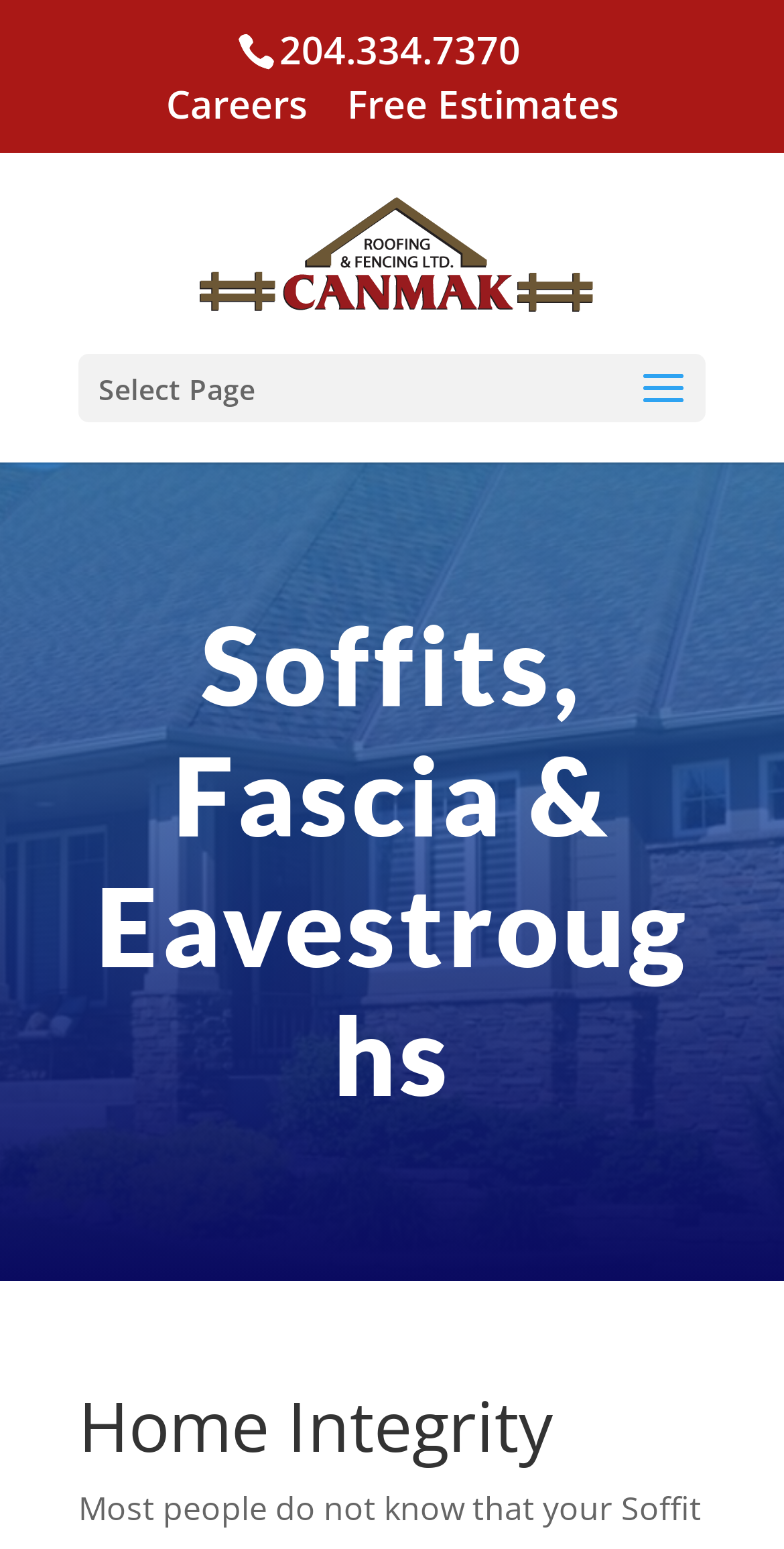Based on what you see in the screenshot, provide a thorough answer to this question: What is the purpose of the 'Free Estimates' link?

I inferred the purpose of the 'Free Estimates' link by its name and its position on the webpage, which suggests that it is a call-to-action for users to get a free estimate for their roofing needs.